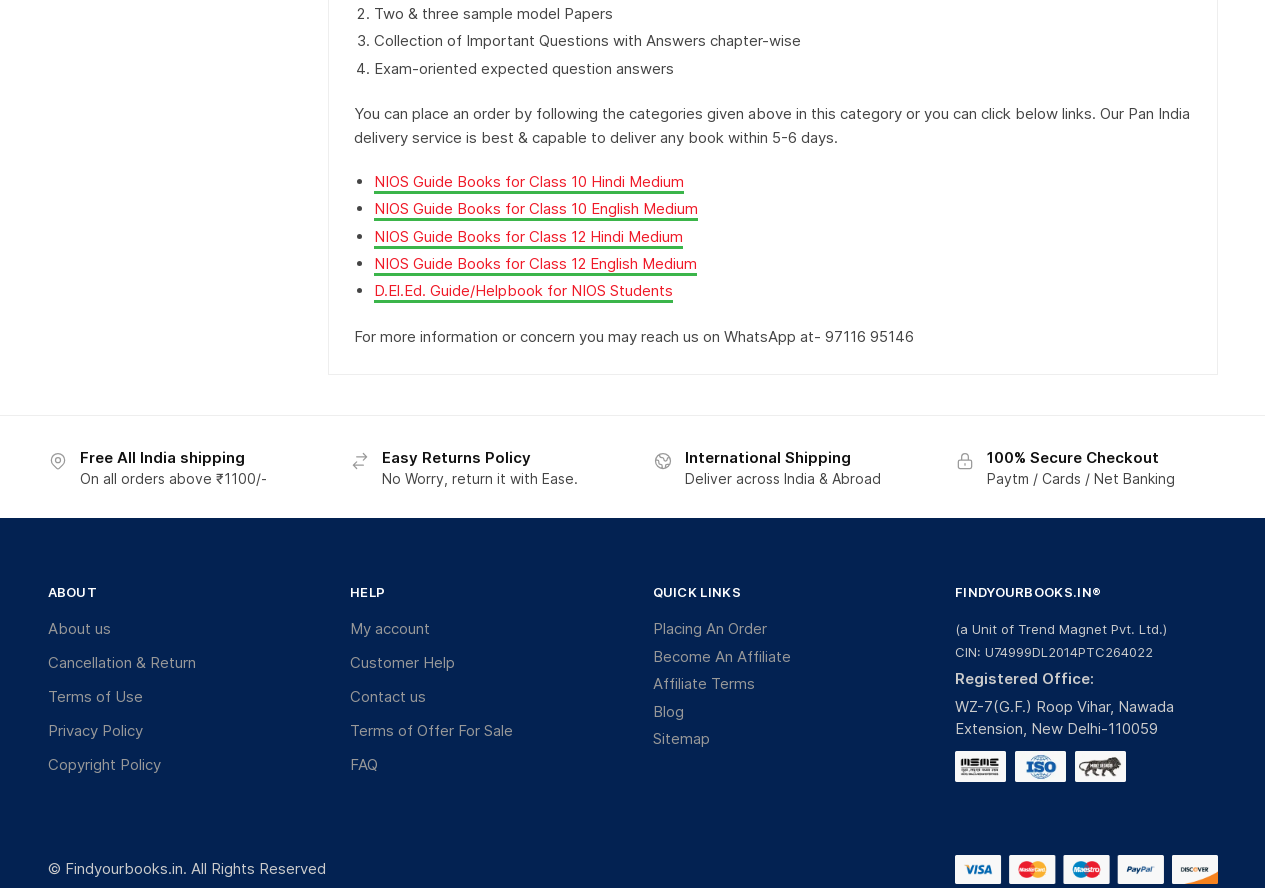Determine the bounding box coordinates of the area to click in order to meet this instruction: "Click on 'Placing An Order'".

[0.51, 0.685, 0.599, 0.706]